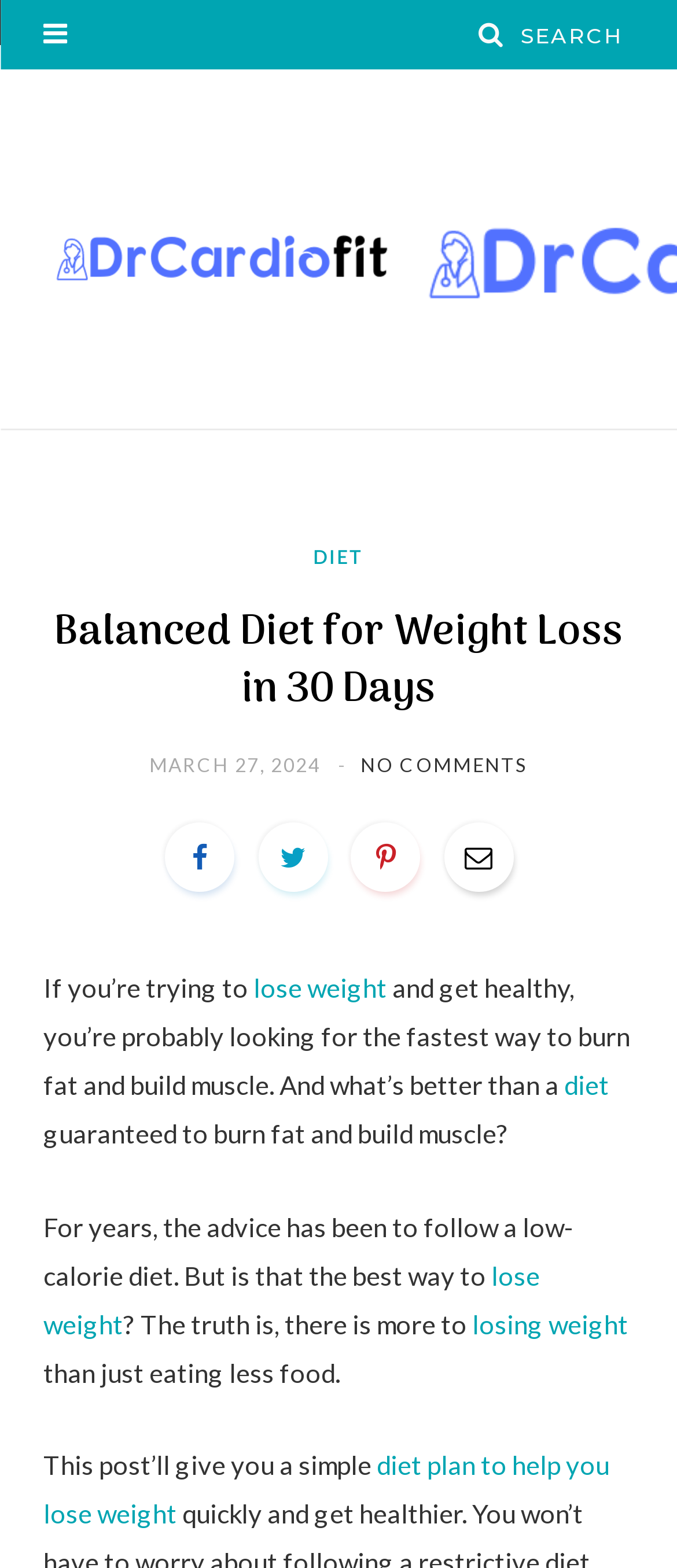Can you specify the bounding box coordinates of the area that needs to be clicked to fulfill the following instruction: "Check the date of the article"?

[0.22, 0.48, 0.481, 0.494]